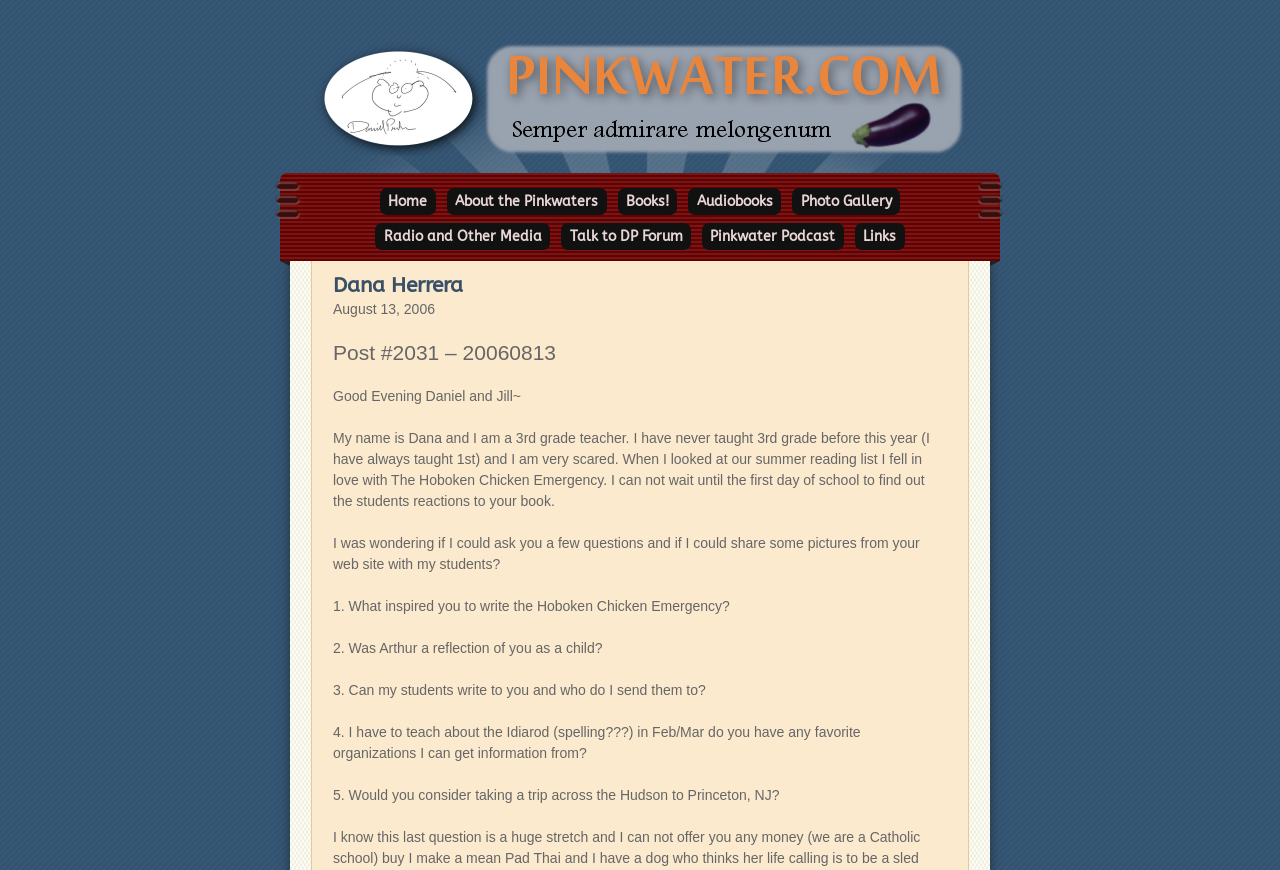Identify the bounding box coordinates of the element to click to follow this instruction: 'read Dana Herrera's post'. Ensure the coordinates are four float values between 0 and 1, provided as [left, top, right, bottom].

[0.26, 0.316, 0.74, 0.34]